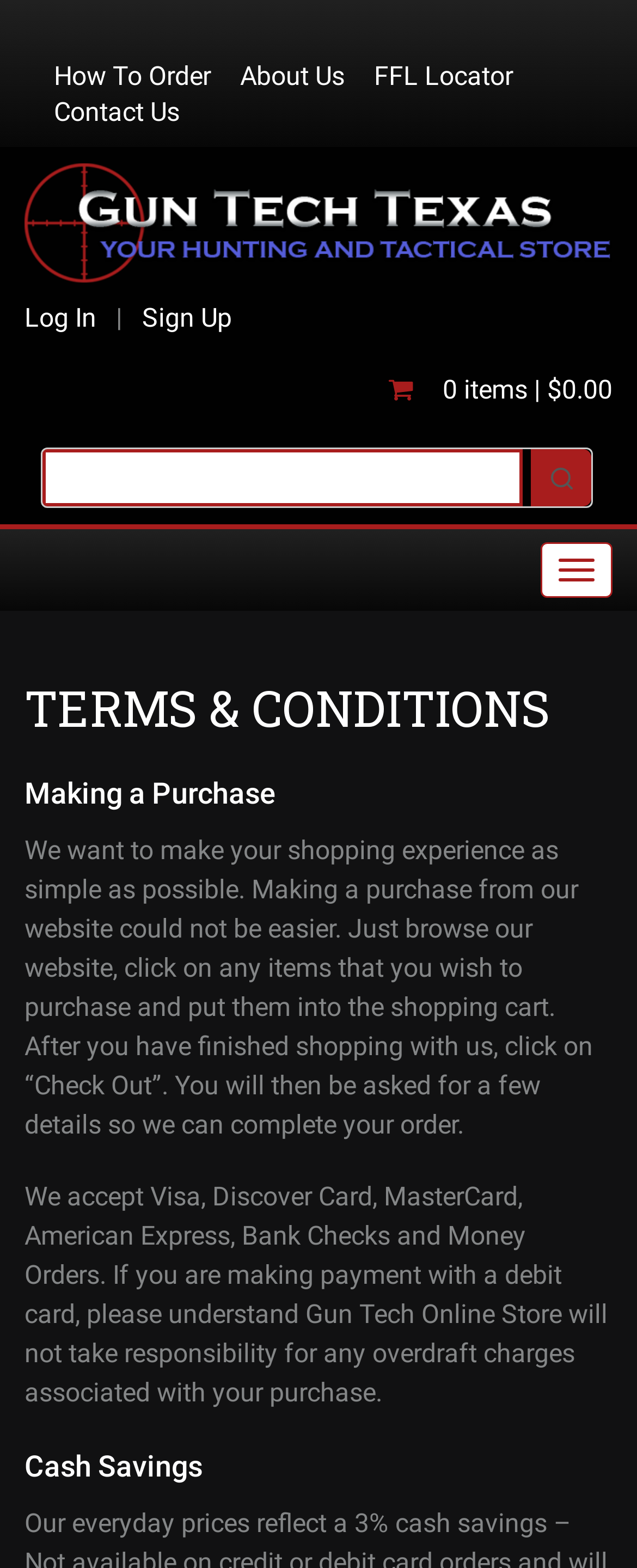Pinpoint the bounding box coordinates of the element that must be clicked to accomplish the following instruction: "Go to the 'How To Order' page". The coordinates should be in the format of four float numbers between 0 and 1, i.e., [left, top, right, bottom].

[0.085, 0.039, 0.331, 0.058]